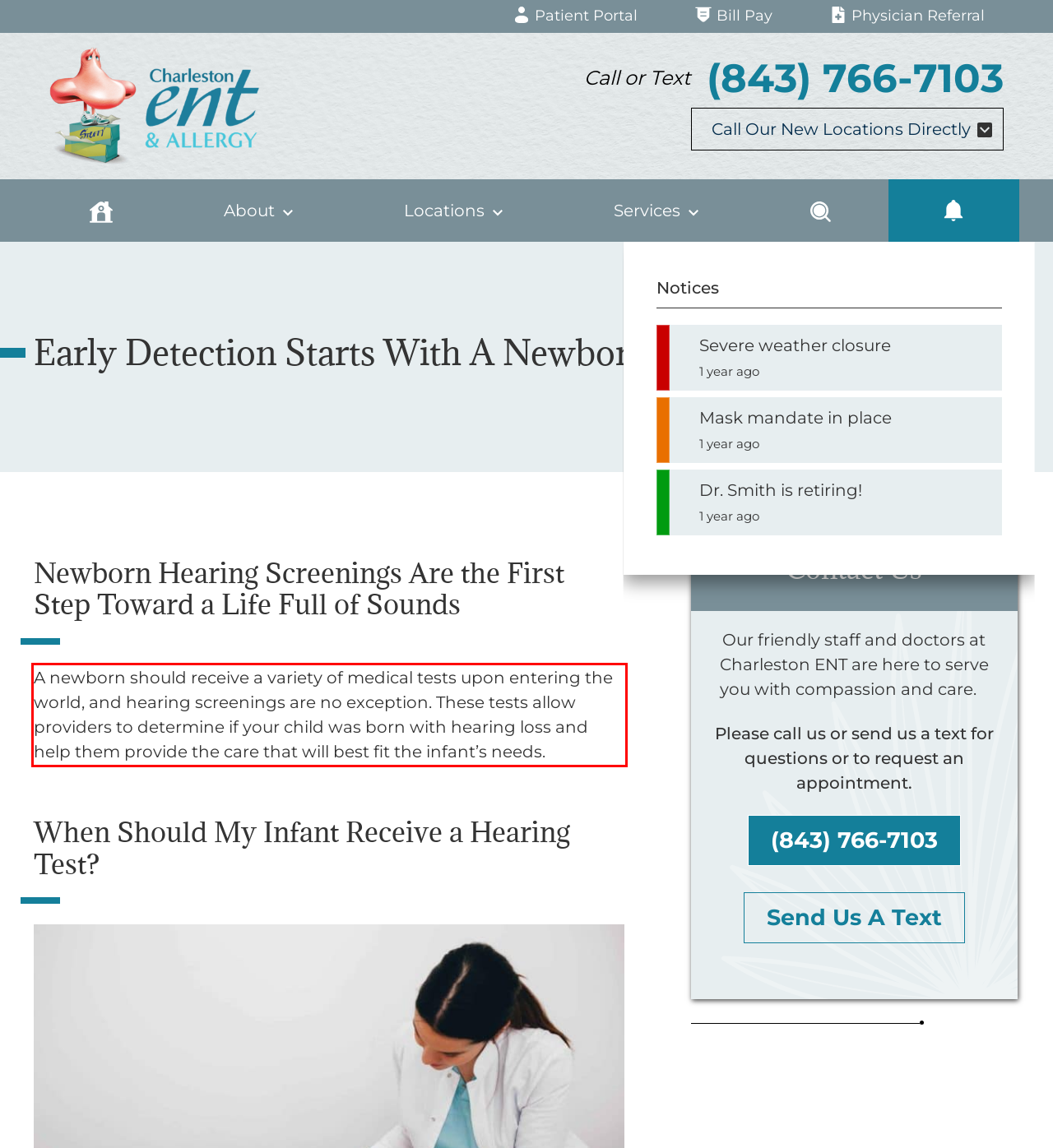You are given a screenshot showing a webpage with a red bounding box. Perform OCR to capture the text within the red bounding box.

A newborn should receive a variety of medical tests upon entering the world, and hearing screenings are no exception. These tests allow providers to determine if your child was born with hearing loss and help them provide the care that will best fit the infant’s needs.